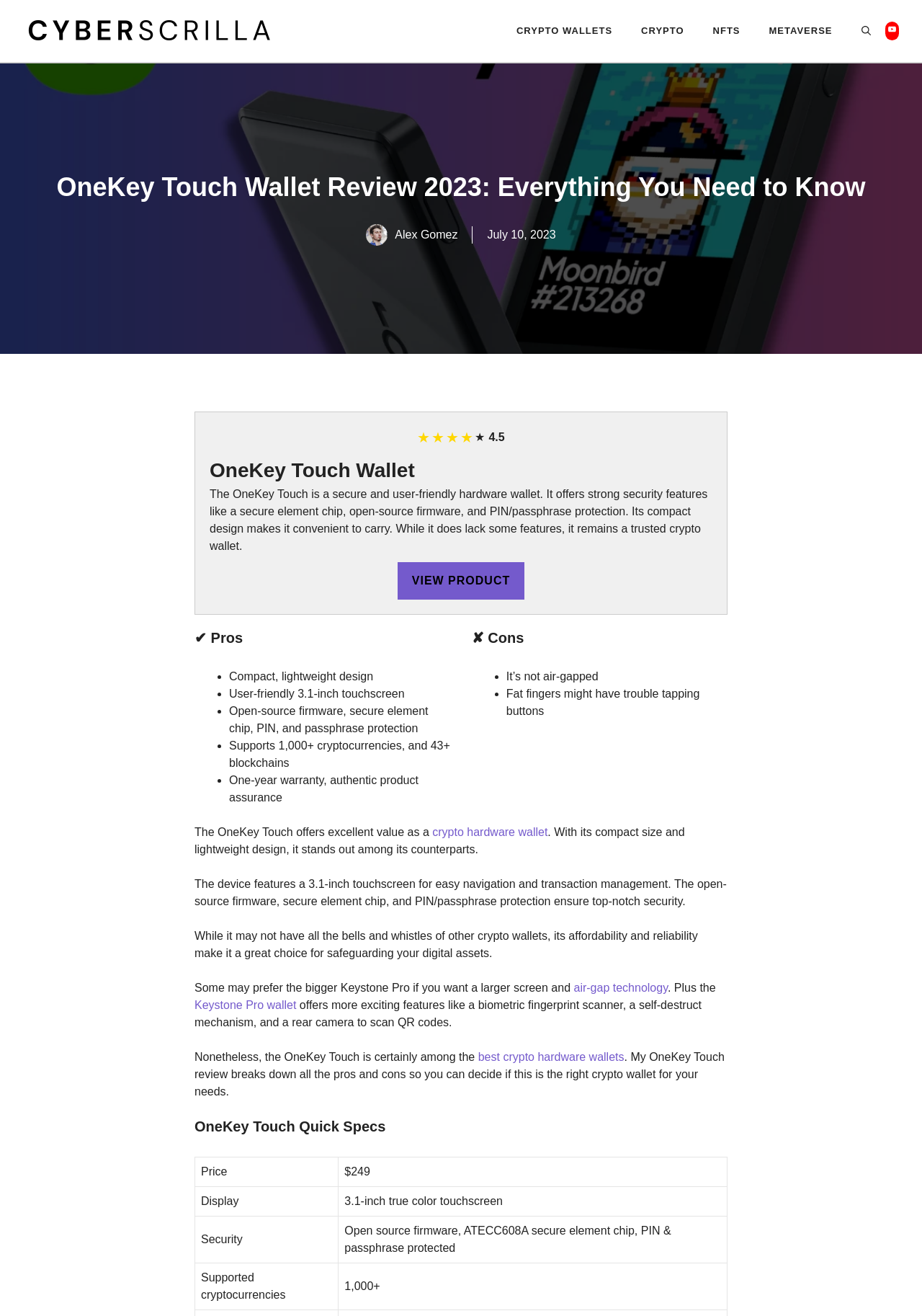Articulate a detailed summary of the webpage's content and design.

This webpage is a review of the OneKey Touch crypto wallet. At the top, there is a banner with the site's name, "Cyber Scrilla", accompanied by a logo. Below the banner, there is a navigation menu with links to "CRYPTO WALLETS", "CRYPTO", "NFTS", "METAVERSE", and a search button. On the right side of the navigation menu, there is a link to "YOUTUBE".

The main content of the page starts with a heading that reads "OneKey Touch Wallet Review 2023: Everything You Need to Know". Below the heading, there is an image of the author, Alex Gomez, along with the date "July 10, 2023". The author's rating of the product, 4.5 out of 5 stars, is displayed nearby.

The review begins with a brief summary of the OneKey Touch wallet, highlighting its secure and user-friendly features. A "VIEW PRODUCT" button is placed below the summary. The review is divided into sections, including "Pros" and "Cons", which are marked with checkboxes and crosses, respectively. The pros include the wallet's compact design, user-friendly touchscreen, open-source firmware, and support for over 1,000 cryptocurrencies. The cons are that it's not air-gapped and may be difficult to use for people with large fingers.

The review continues with a detailed description of the wallet's features, including its compact size, touchscreen navigation, and security features. The text also compares the OneKey Touch to other crypto wallets, such as the Keystone Pro, which offers more advanced features like a biometric fingerprint scanner and air-gap technology.

Finally, the page concludes with a "OneKey Touch Quick Specs" section, which displays the wallet's key specifications, including its price, display, security features, and supported cryptocurrencies, in a table format.